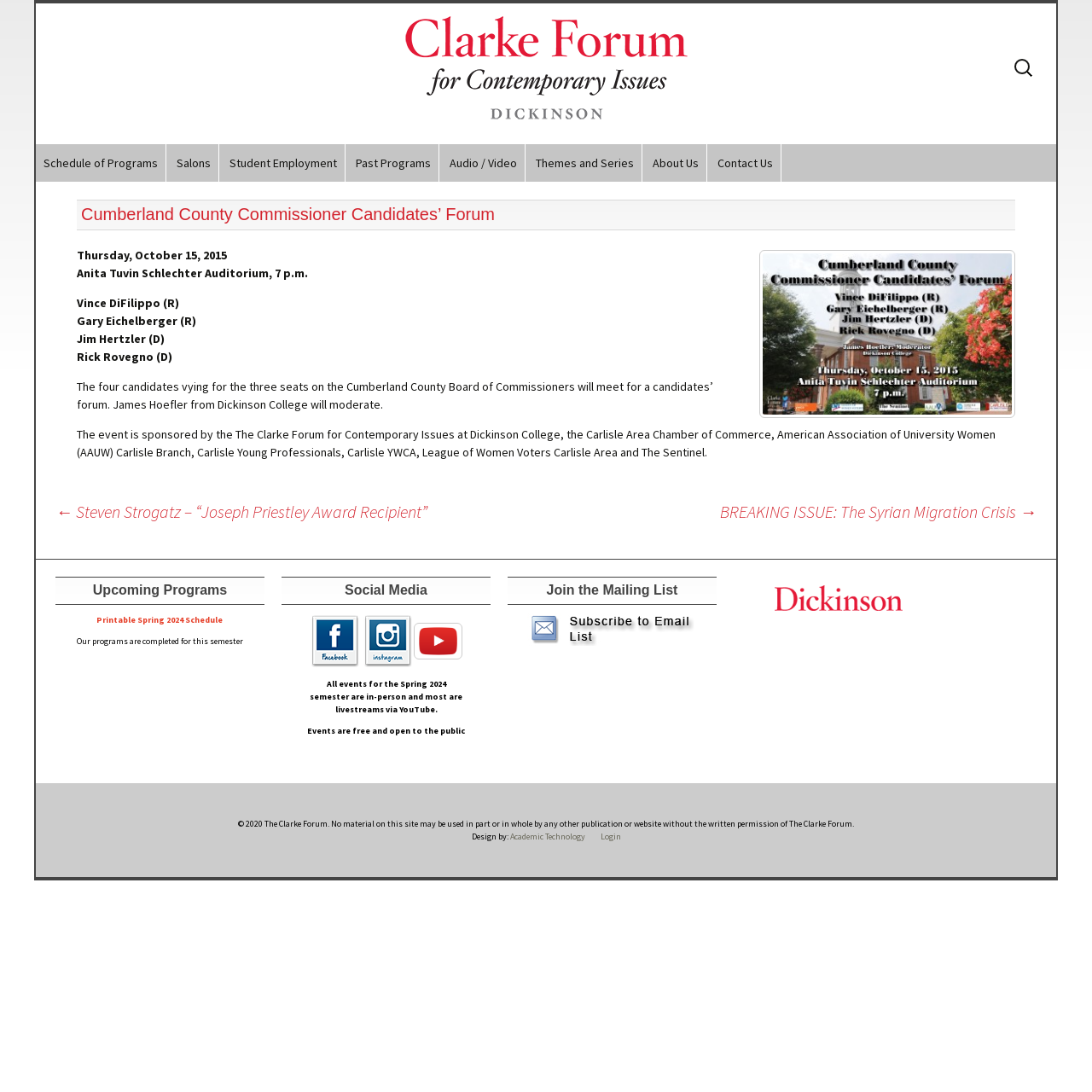What is the name of the organization sponsoring the event?
Using the image, provide a concise answer in one word or a short phrase.

The Clarke Forum